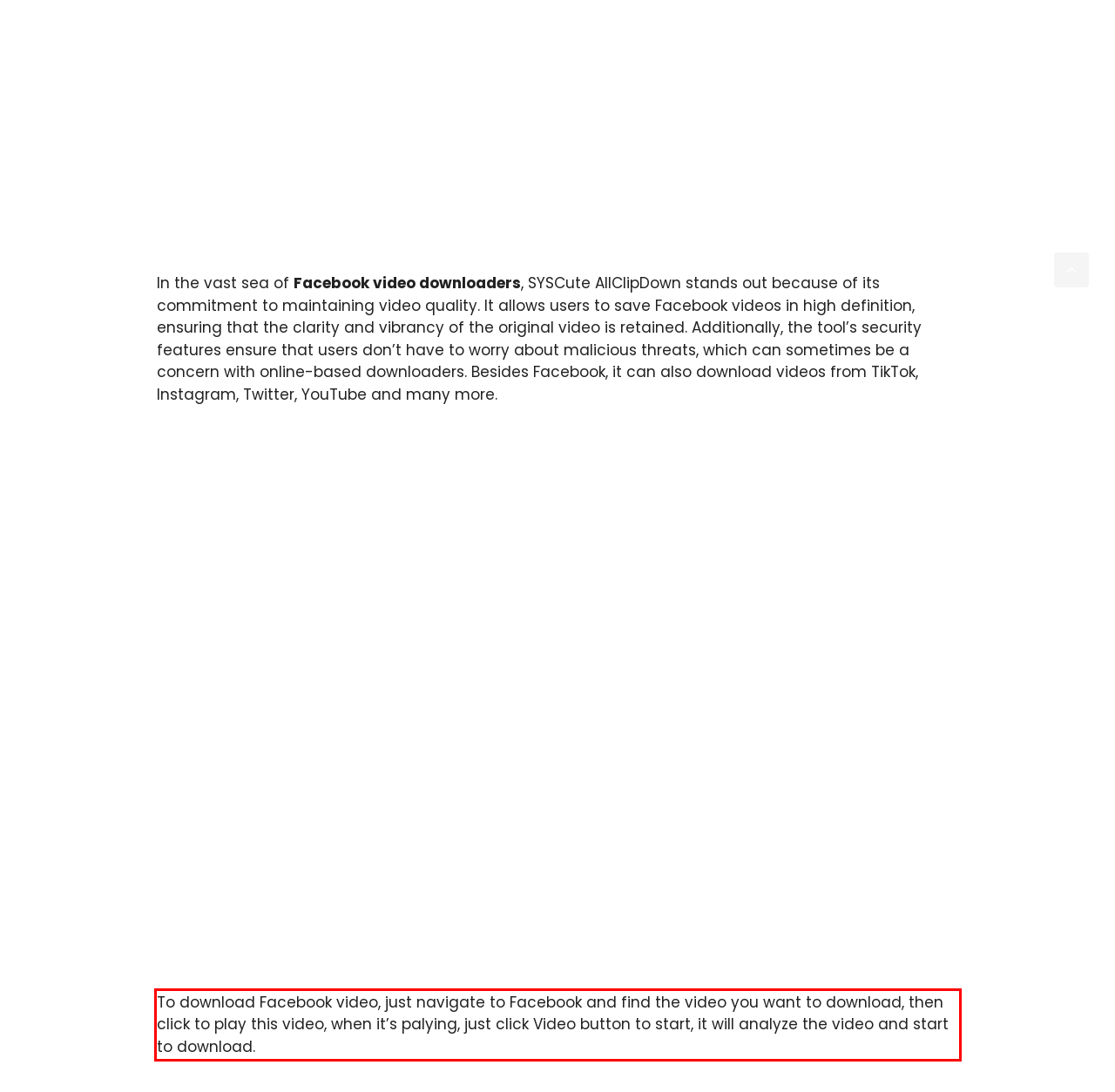Please perform OCR on the text content within the red bounding box that is highlighted in the provided webpage screenshot.

To download Facebook video, just navigate to Facebook and find the video you want to download, then click to play this video, when it’s palying, just click Video button to start, it will analyze the video and start to download.